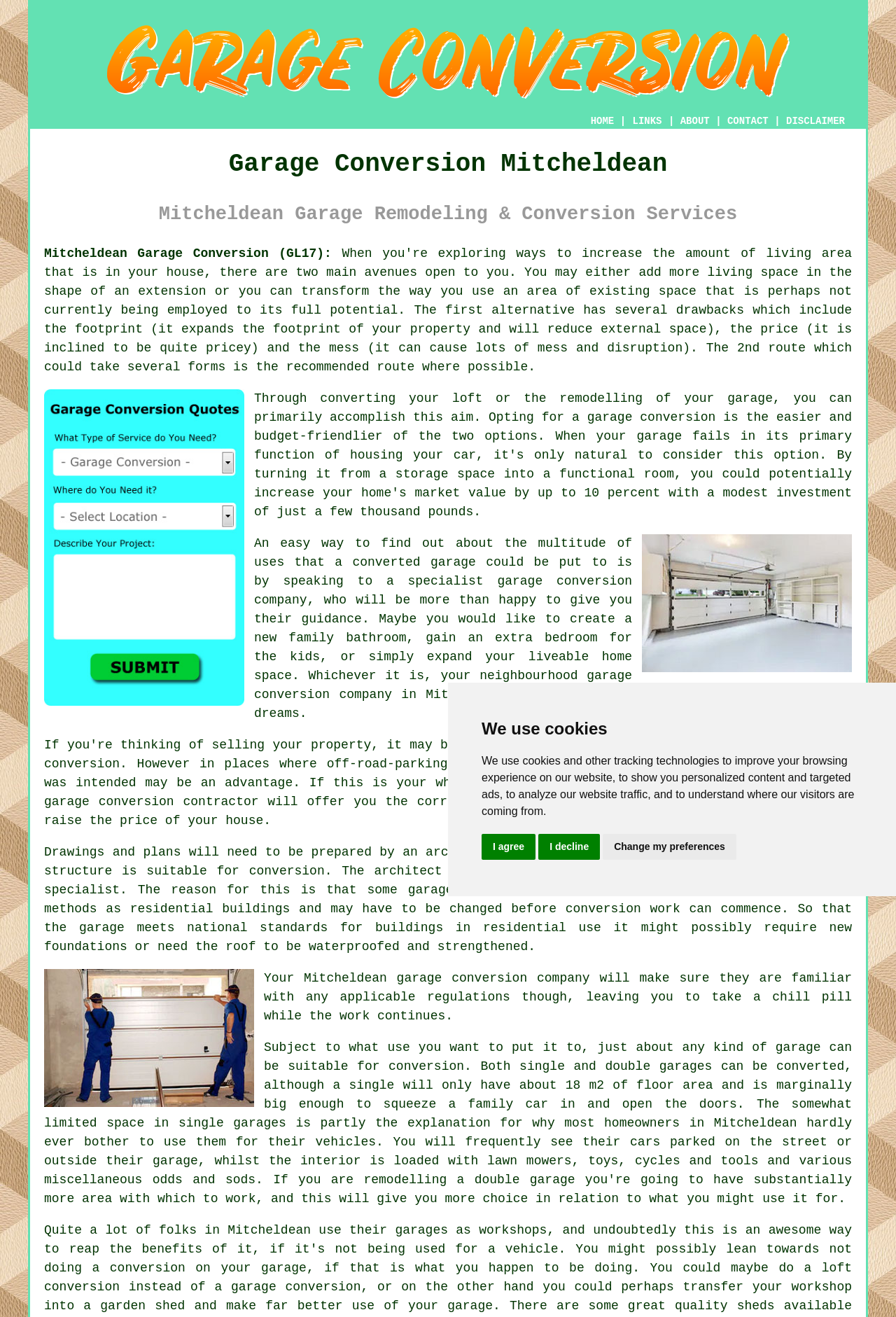Identify the bounding box coordinates of the clickable region necessary to fulfill the following instruction: "Click the HOME link". The bounding box coordinates should be four float numbers between 0 and 1, i.e., [left, top, right, bottom].

[0.659, 0.088, 0.685, 0.096]